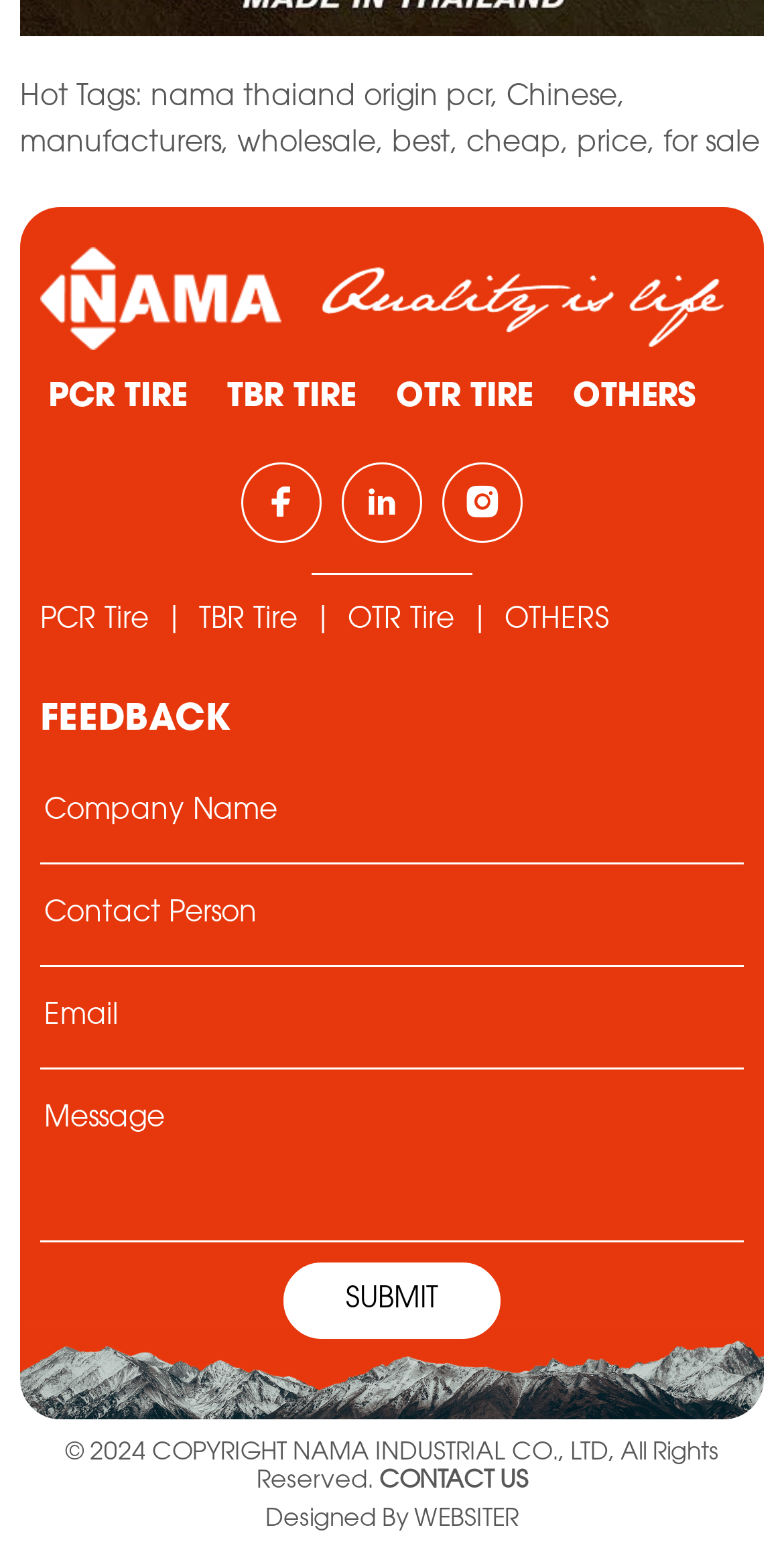What type of products does the company sell? Using the information from the screenshot, answer with a single word or phrase.

Tires